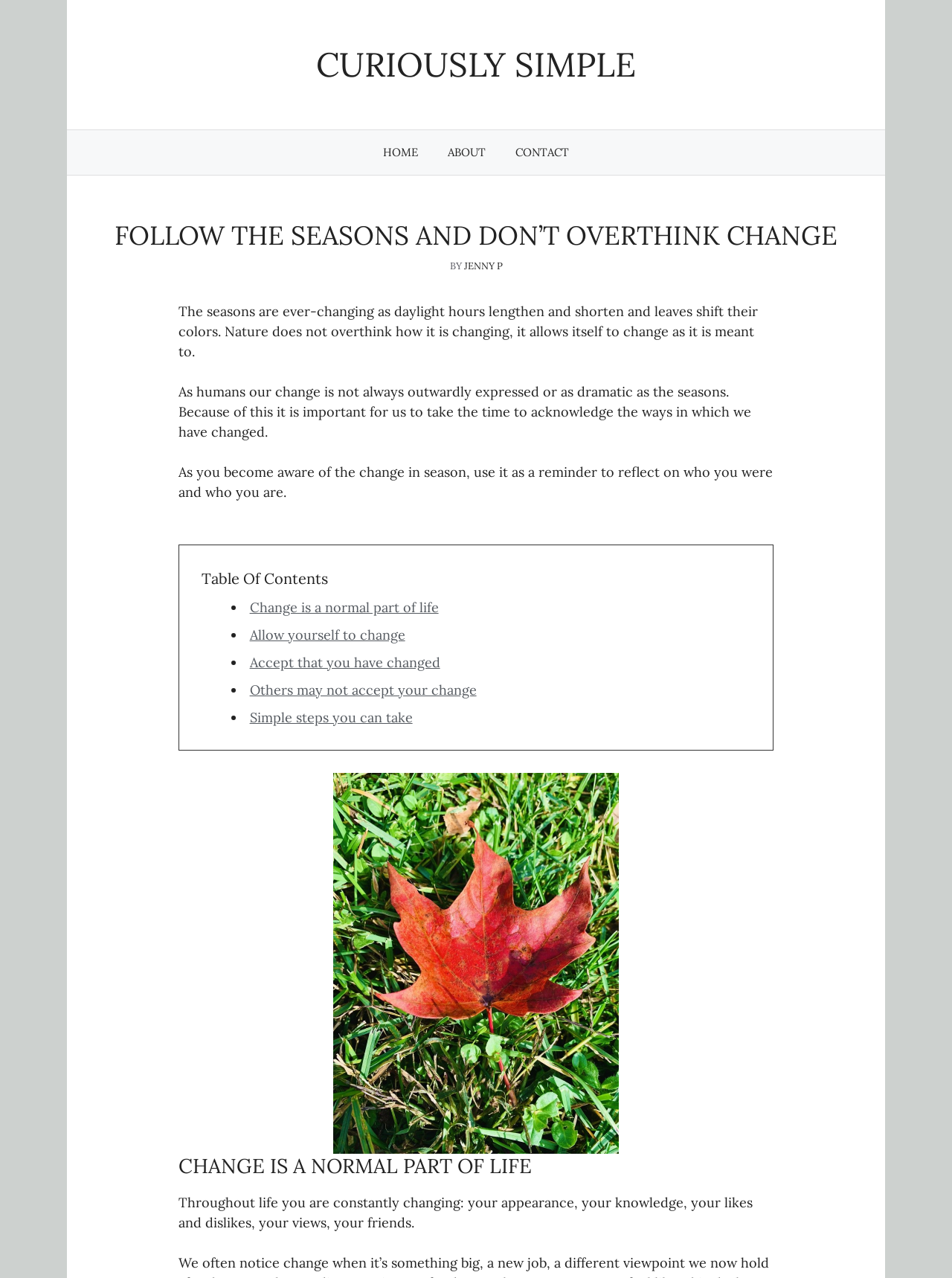Give a comprehensive overview of the webpage, including key elements.

The webpage is a blog post titled "Follow the seasons and don’t overthink change" from the website Curiously Simple. At the top, there is a banner with the site's name, followed by a navigation menu with links to the home page, about page, and contact page.

Below the navigation menu, there is a header section with a large heading that repeats the title of the blog post. This is followed by a byline that reads "BY JENNY P". 

The main content of the blog post is divided into several paragraphs of text. The first paragraph discusses how nature changes with the seasons and how humans can learn from this process. The second paragraph emphasizes the importance of acknowledging personal change. The third paragraph encourages the reader to reflect on their personal growth.

Below these paragraphs, there is a table of contents with links to different sections of the blog post. Each section is marked with a bullet point and has a brief title, such as "Change is a normal part of life" and "Simple steps you can take".

On the right side of the page, there is a large image that takes up most of the vertical space. 

Further down the page, there is a section with a heading that reads "CHANGE IS A NORMAL PART OF LIFE". This section has a paragraph of text that discusses how people change throughout their lives.

Overall, the webpage has a clean and simple design, with a focus on the blog post's content.